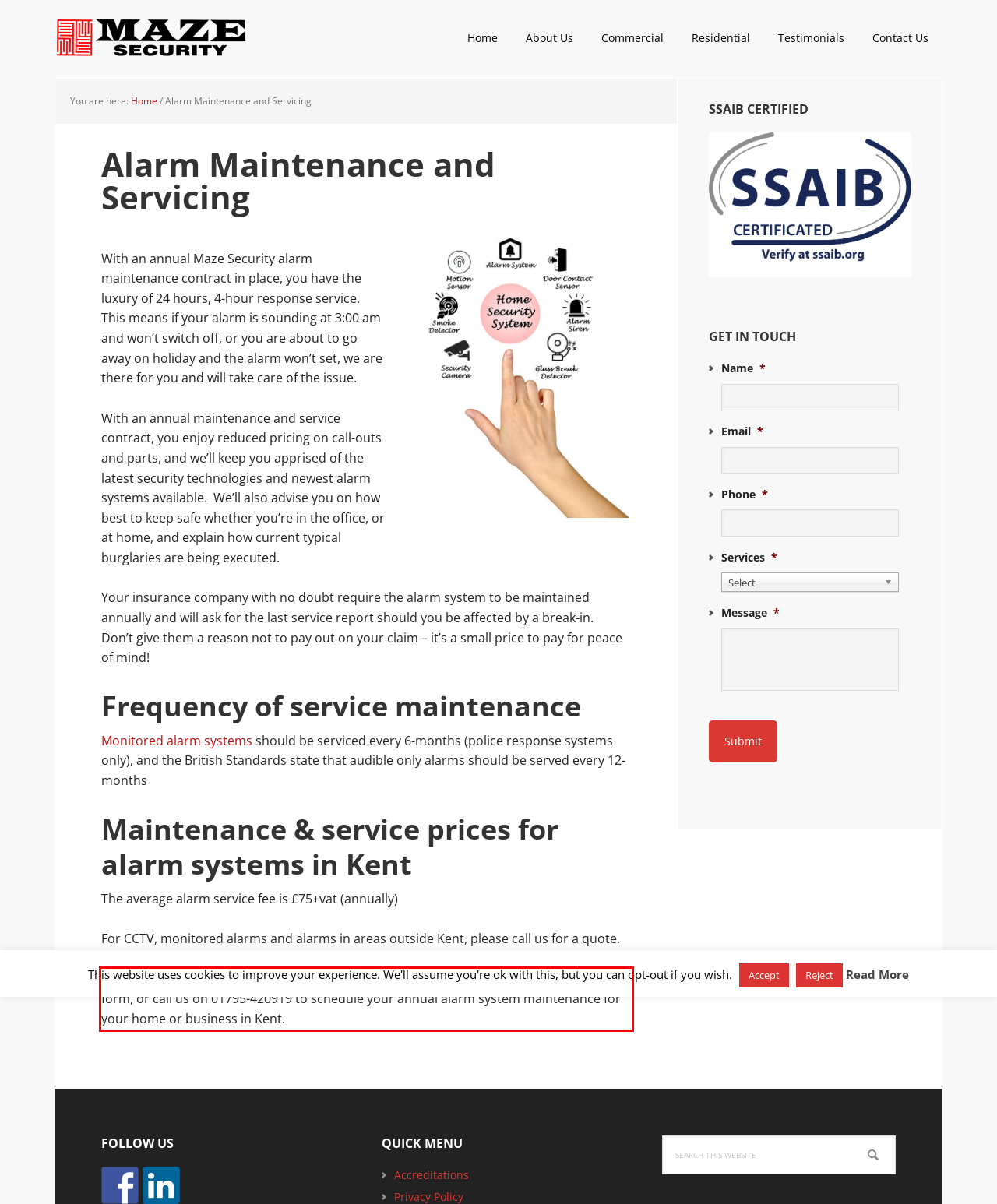Examine the screenshot of the webpage, locate the red bounding box, and perform OCR to extract the text contained within it.

Contact one of our professional alarm team at Maze Security today either via our contact form, or call us on 01795-420919 to schedule your annual alarm system maintenance for your home or business in Kent.